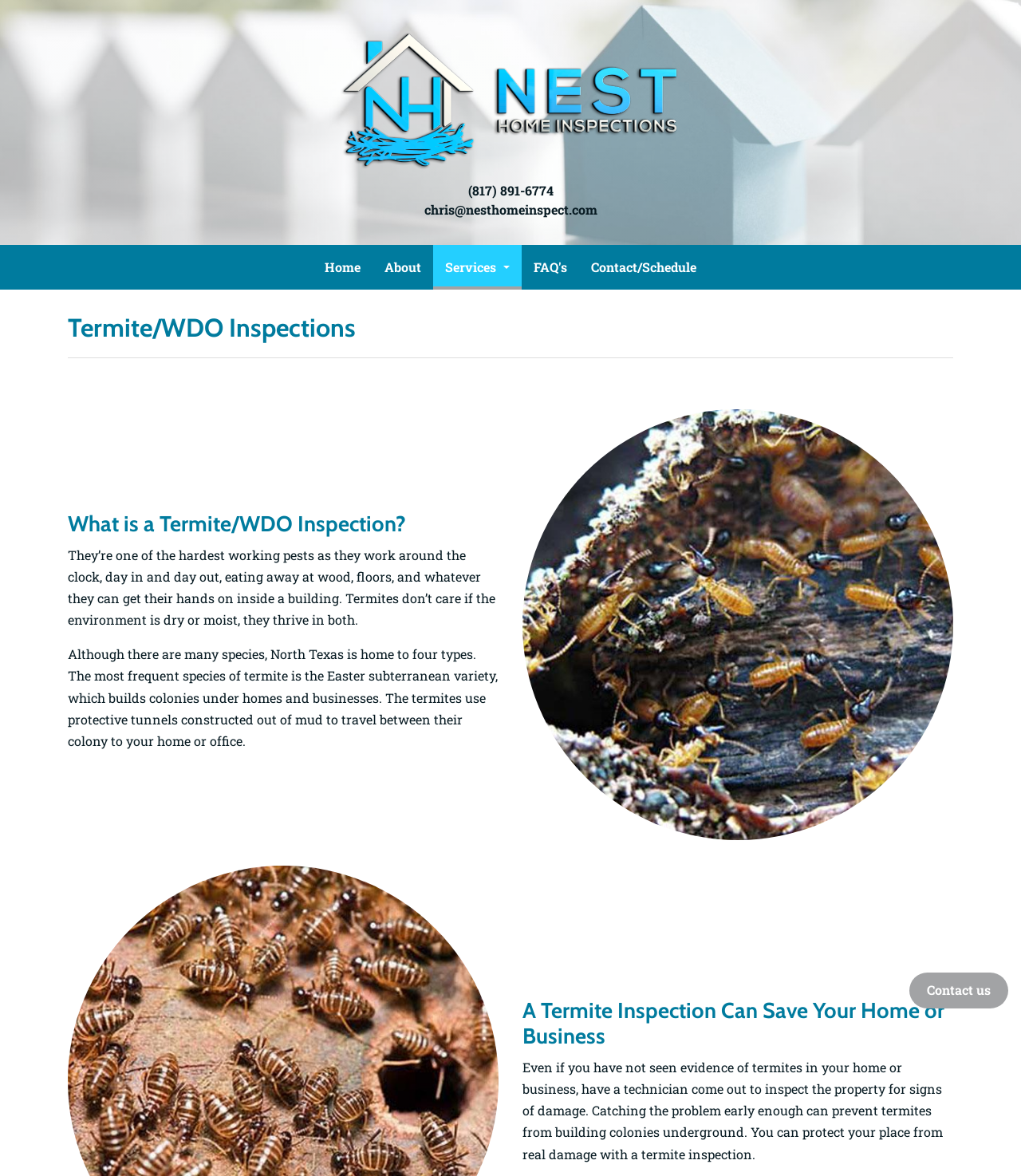Using the webpage screenshot and the element description Home About Services FAQ's Contact/Schedule, determine the bounding box coordinates. Specify the coordinates in the format (top-left x, top-left y, bottom-right x, bottom-right y) with values ranging from 0 to 1.

[0.307, 0.209, 0.693, 0.247]